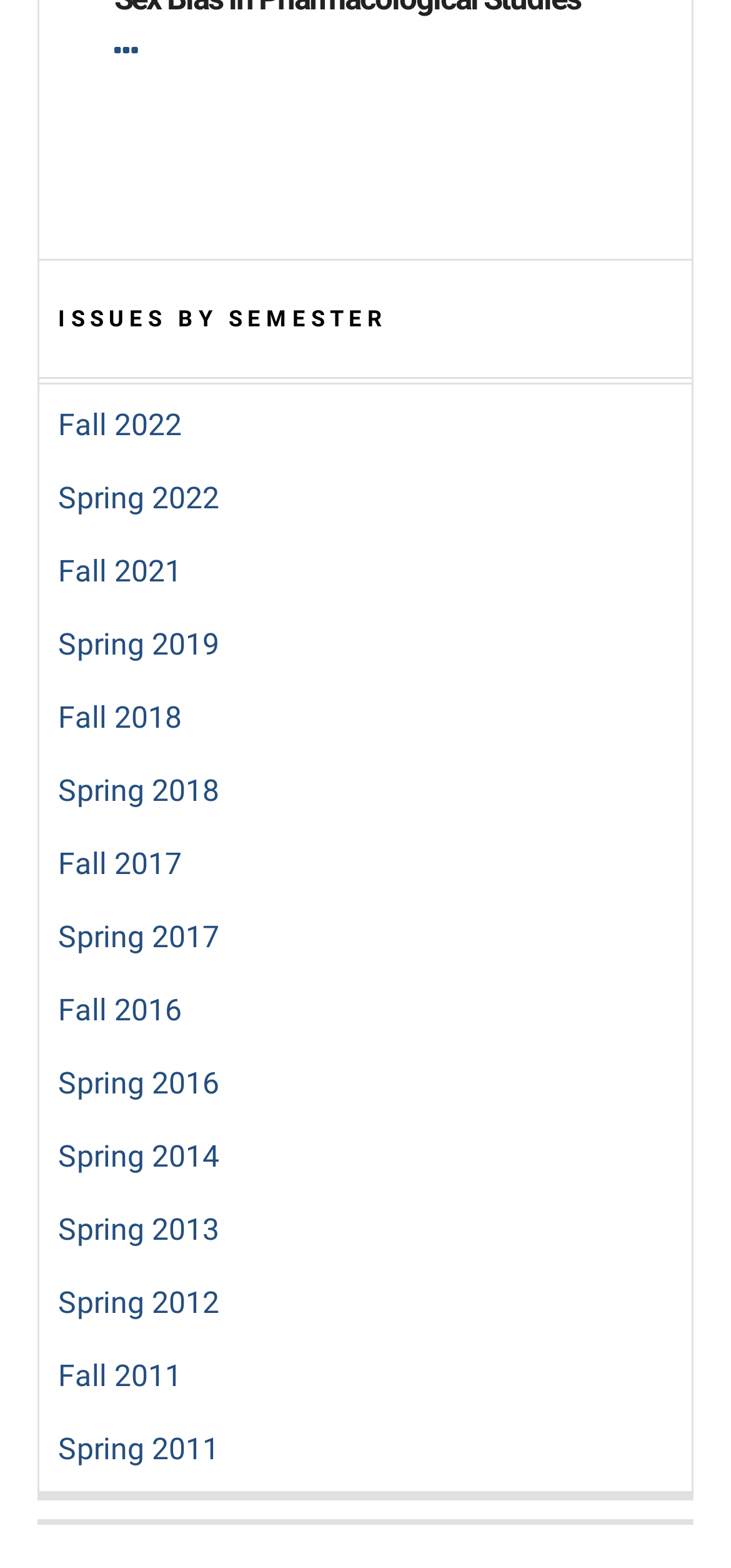For the given element description Spring 2022, determine the bounding box coordinates of the UI element. The coordinates should follow the format (top-left x, top-left y, bottom-right x, bottom-right y) and be within the range of 0 to 1.

[0.079, 0.307, 0.3, 0.33]